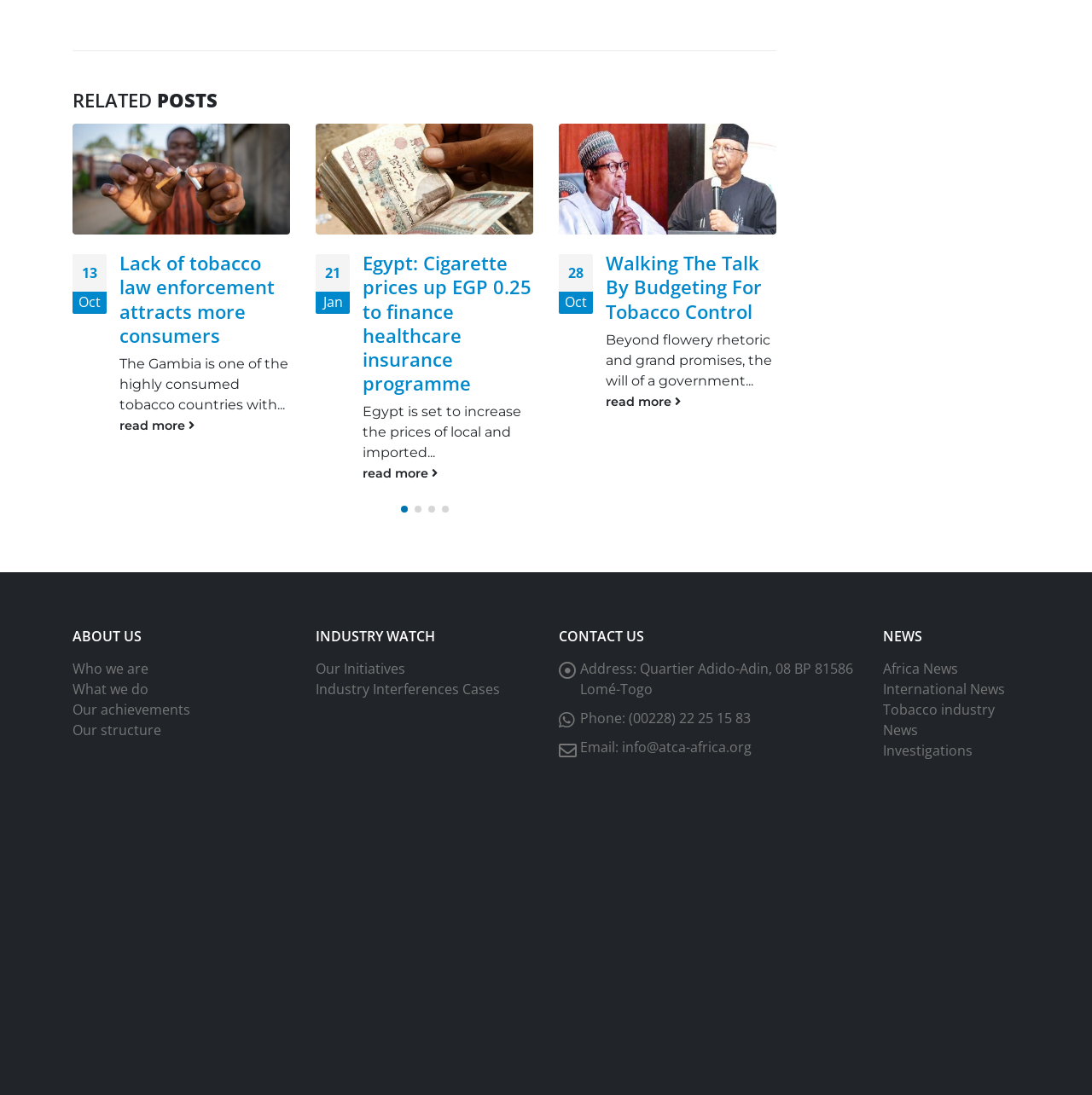Please identify the bounding box coordinates of the element that needs to be clicked to perform the following instruction: "Click the 'RELATED POSTS' heading".

[0.066, 0.081, 0.711, 0.102]